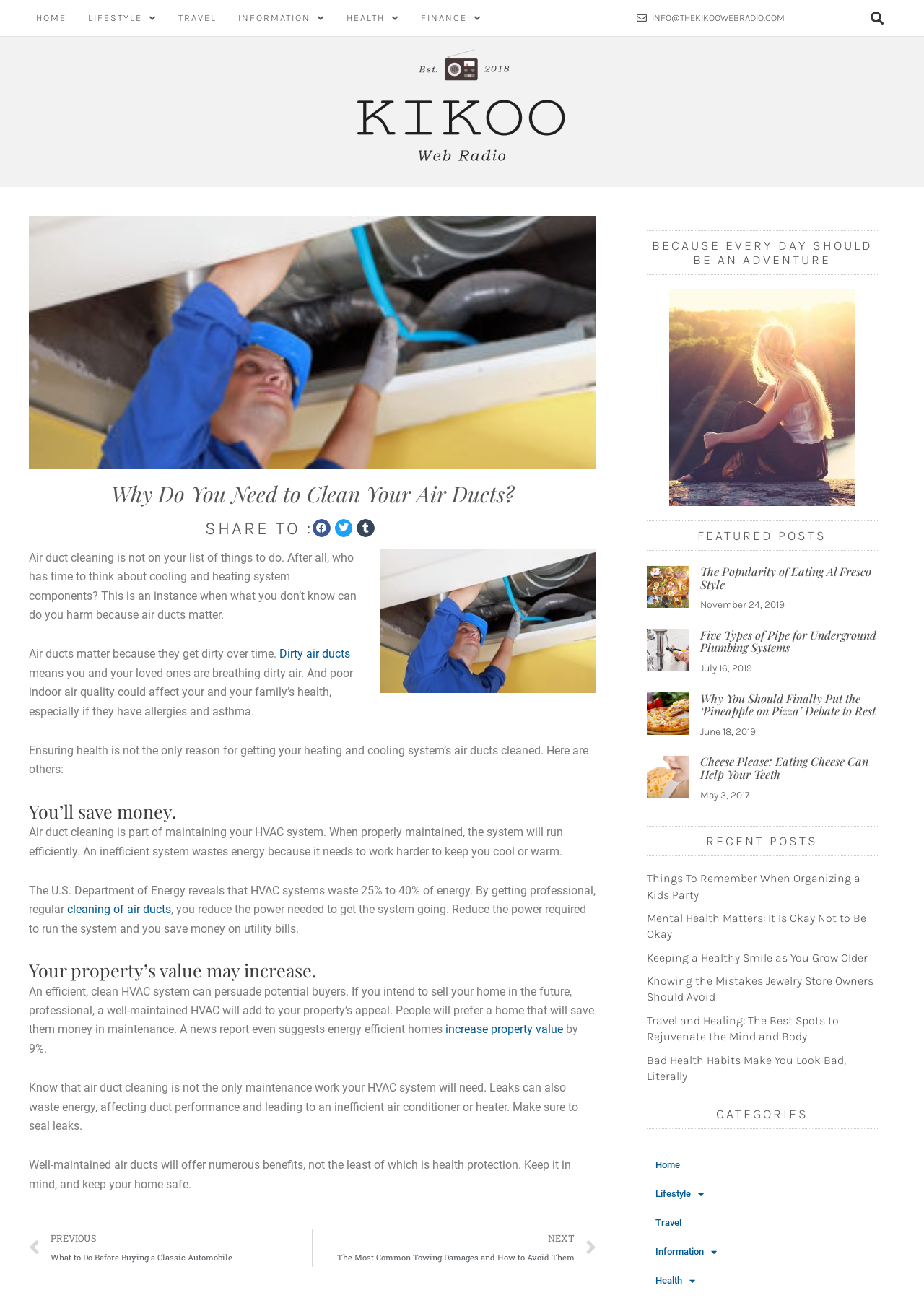Please specify the bounding box coordinates for the clickable region that will help you carry out the instruction: "View the 'THESES' page".

None